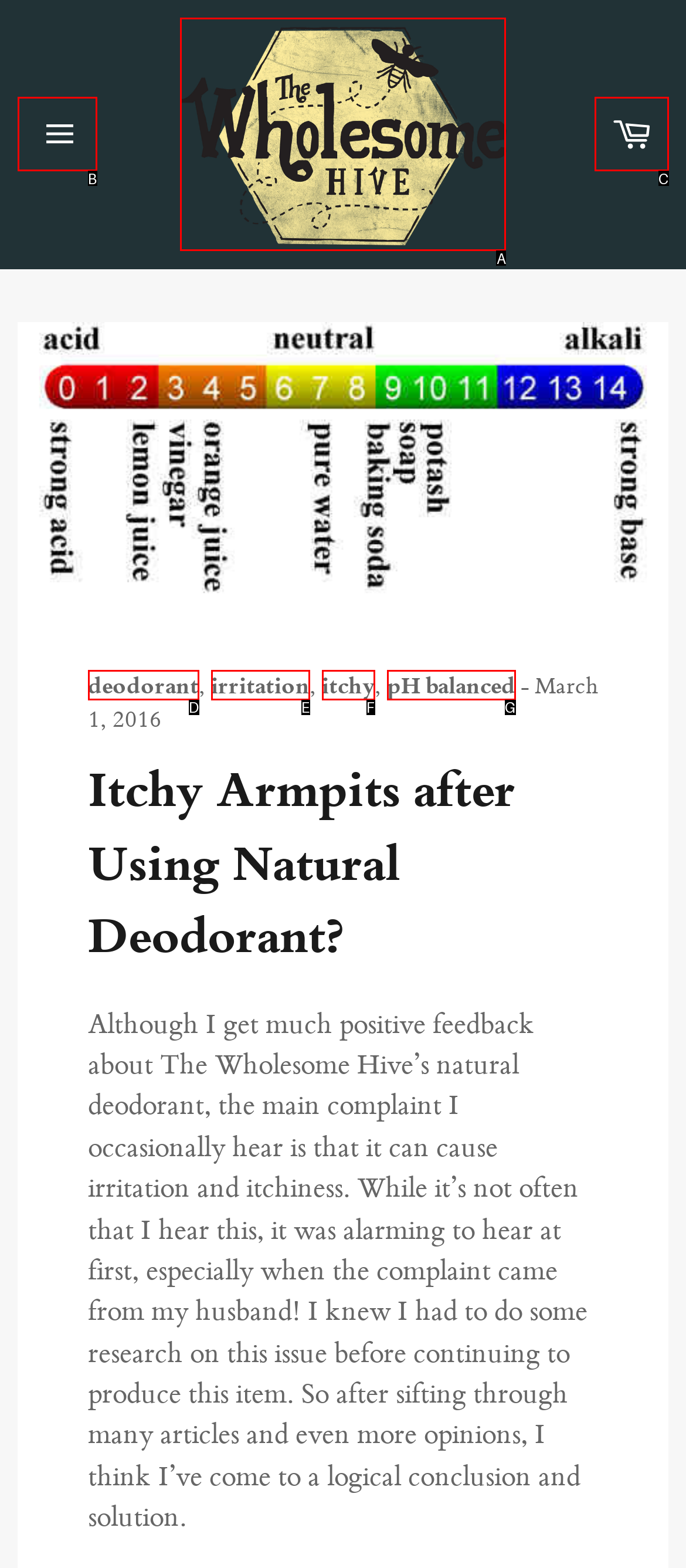Examine the description: alt="The Wholesome Hive" and indicate the best matching option by providing its letter directly from the choices.

A